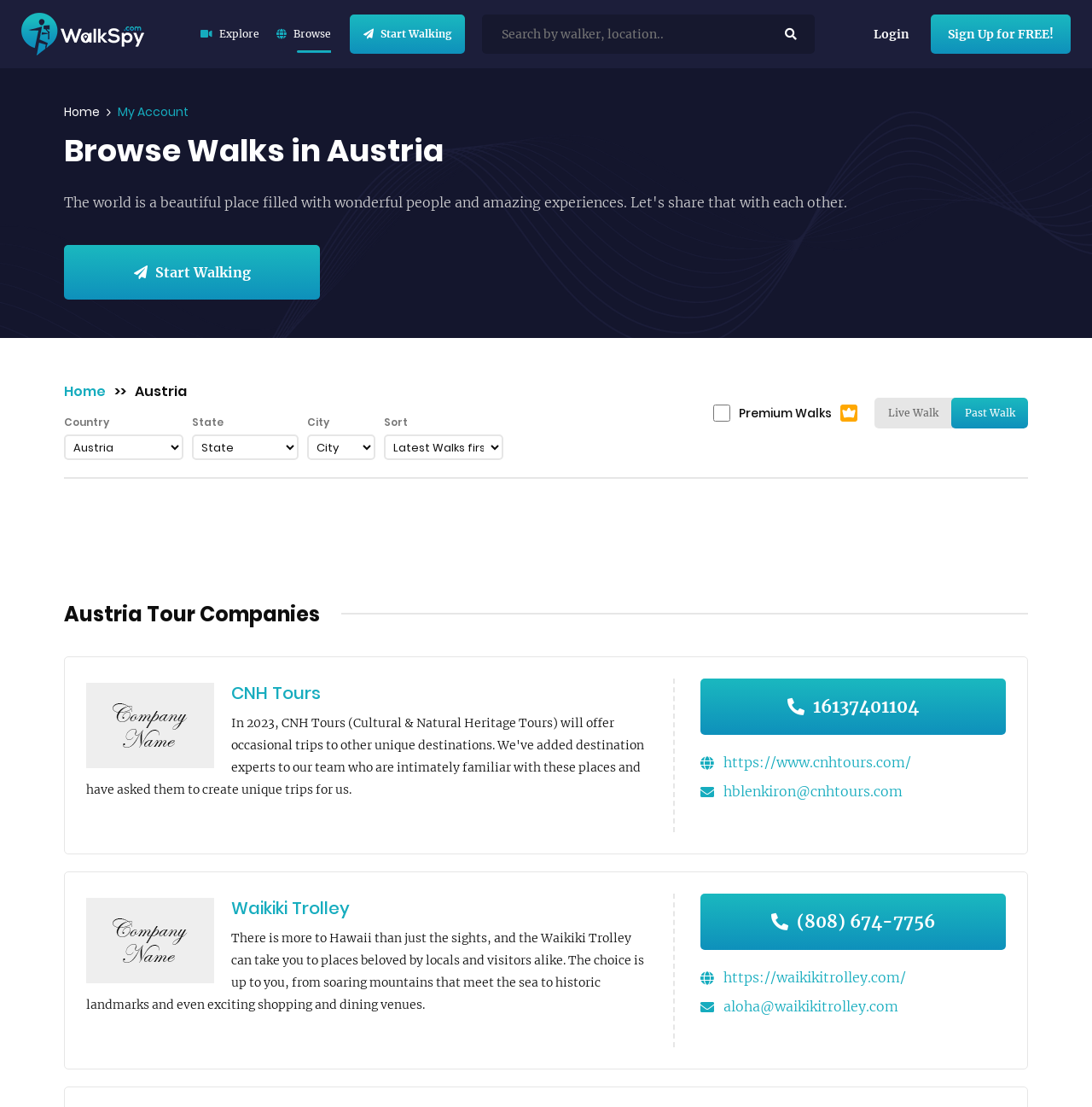Can you extract the primary headline text from the webpage?

Browse Walks in Austria